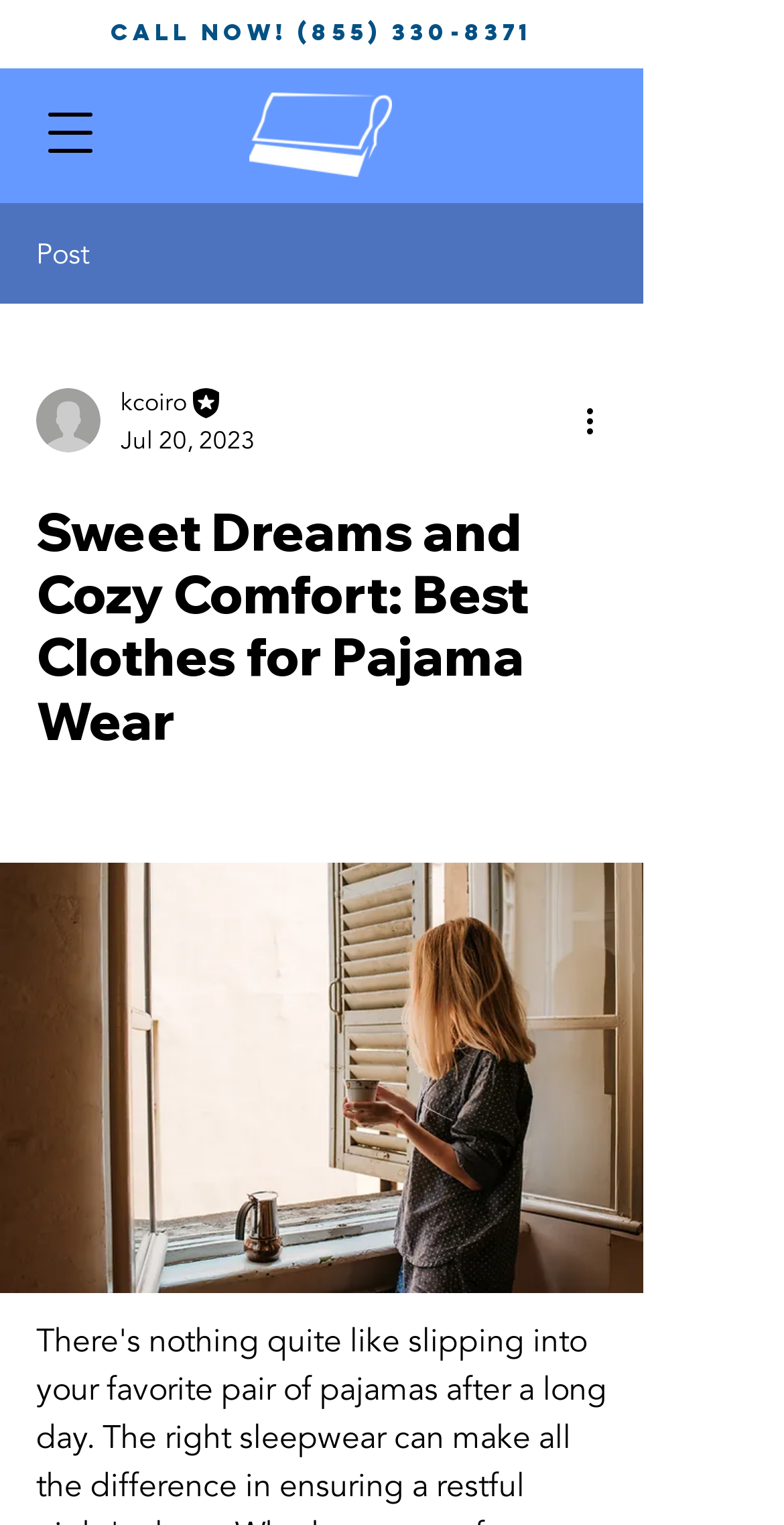What is the name of the apparel company?
Refer to the image and provide a thorough answer to the question.

I found the name of the apparel company by looking at the link and image with the text 'All-County Apparel Screen Printing' on the page.